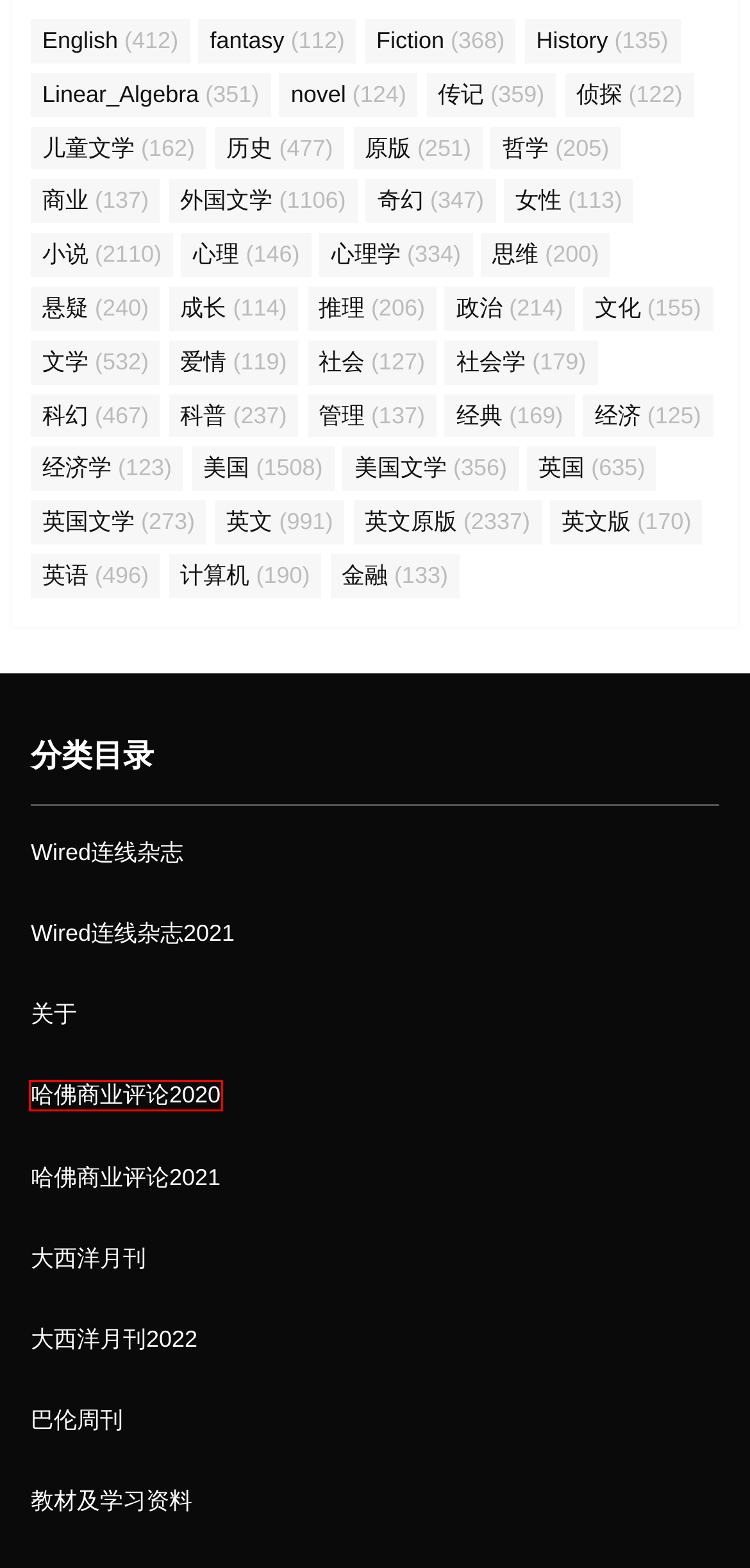Examine the screenshot of a webpage with a red bounding box around a specific UI element. Identify which webpage description best matches the new webpage that appears after clicking the element in the red bounding box. Here are the candidates:
A. 经济学英文原版电子书下载[mobi+epub+pdf+txt] – ReadFever
B. 经济英文原版电子书下载[mobi+epub+pdf+txt] – ReadFever
C. Fiction英文原版电子书下载[mobi+epub+pdf+txt] – ReadFever
D. 科幻英文原版电子书下载[mobi+epub+pdf+txt] – ReadFever
E. 爱情英文原版电子书下载[mobi+epub+pdf+txt] – ReadFever
F. 心理英文原版电子书下载[mobi+epub+pdf+txt] – ReadFever
G. 哈佛商业评论2020 – ReadFever
H. 外国文学英文原版电子书下载[mobi+epub+pdf+txt] – ReadFever

G